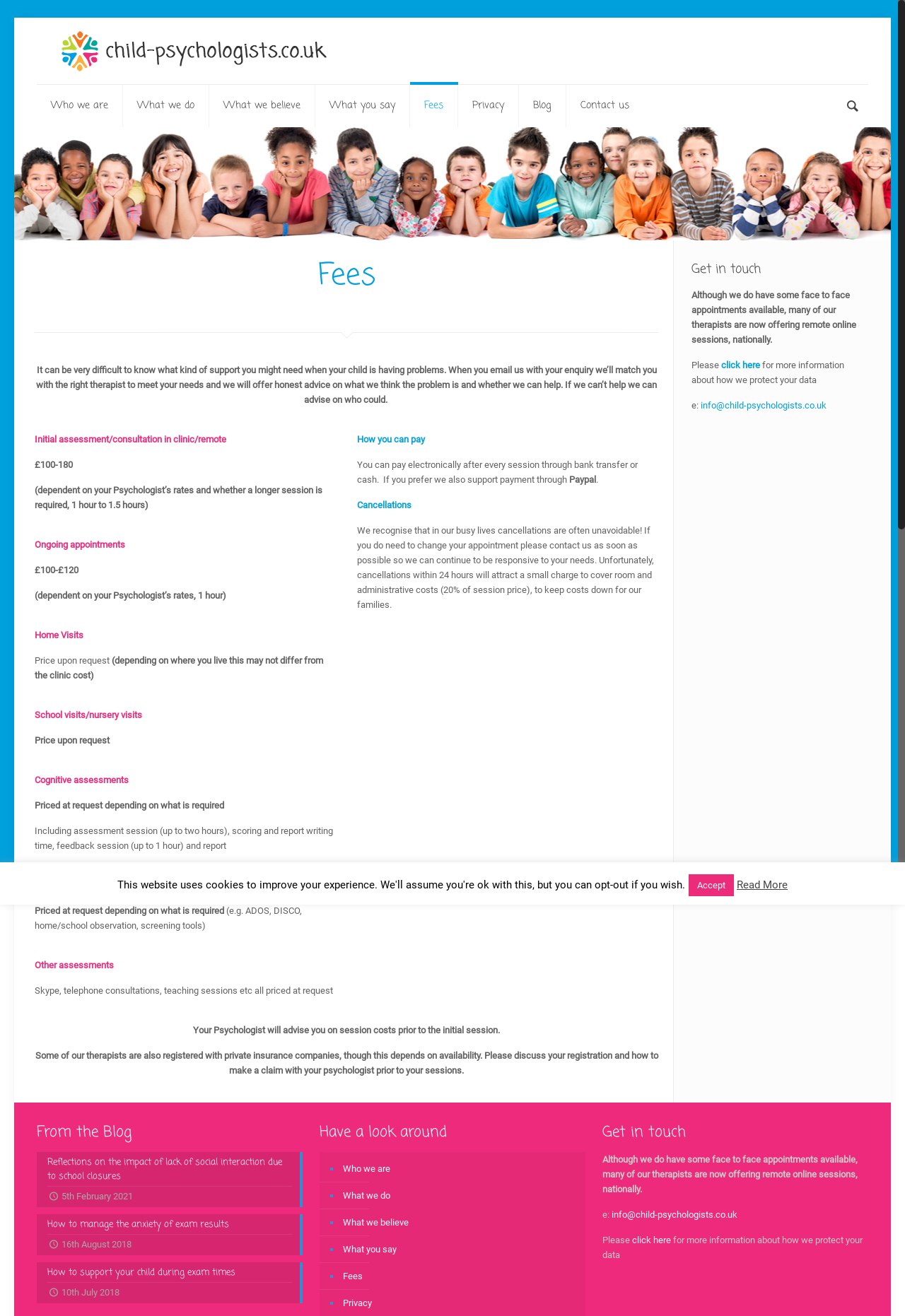What is the initial assessment/consultation fee?
Provide a well-explained and detailed answer to the question.

The initial assessment/consultation fee is mentioned in the pricing structure section of the webpage, which is £100-180, dependent on the psychologist's rates and whether a longer session is required, taking 1 hour to 1.5 hours.